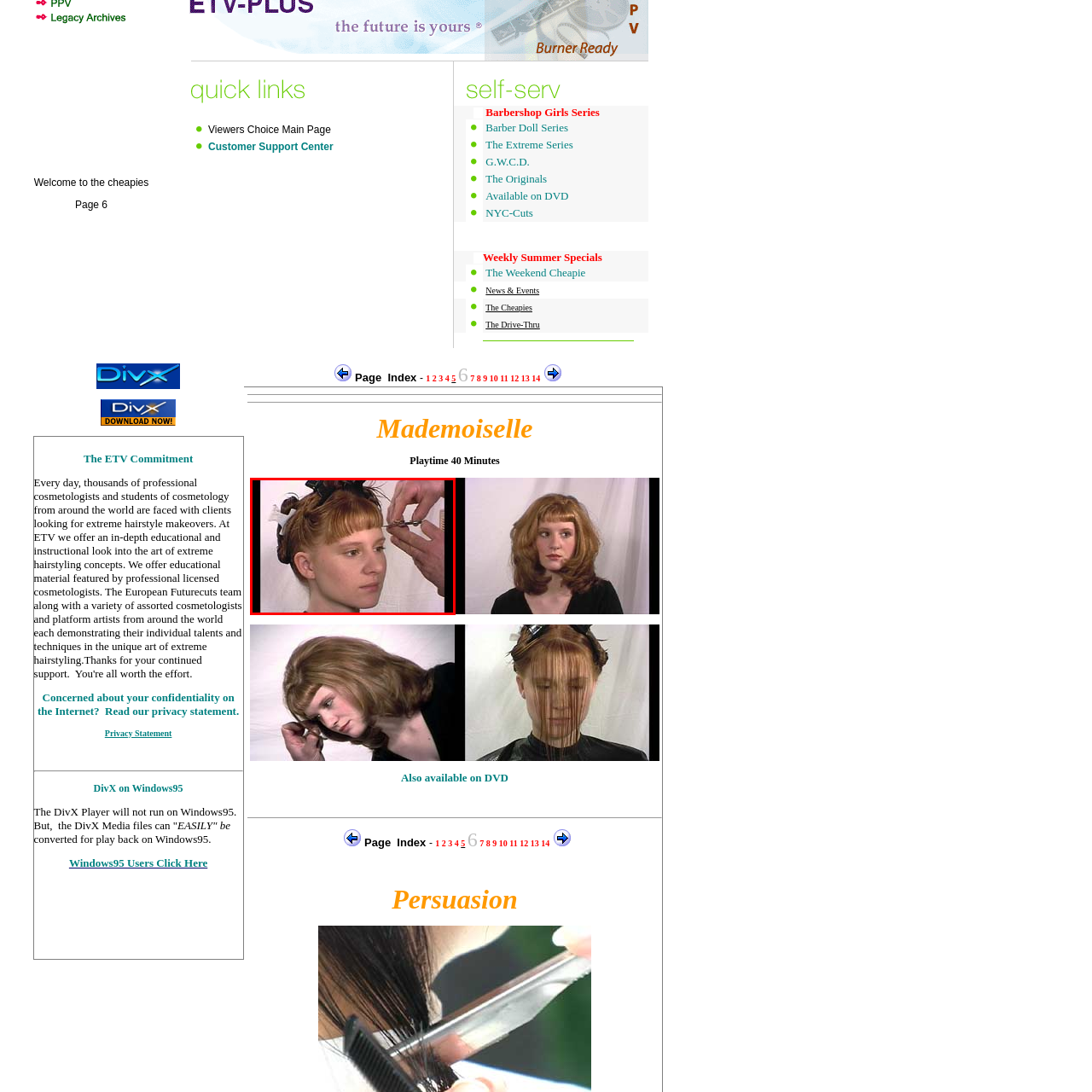What is the atmosphere of the setting?
View the portion of the image encircled by the red bounding box and give a one-word or short phrase answer.

Serene